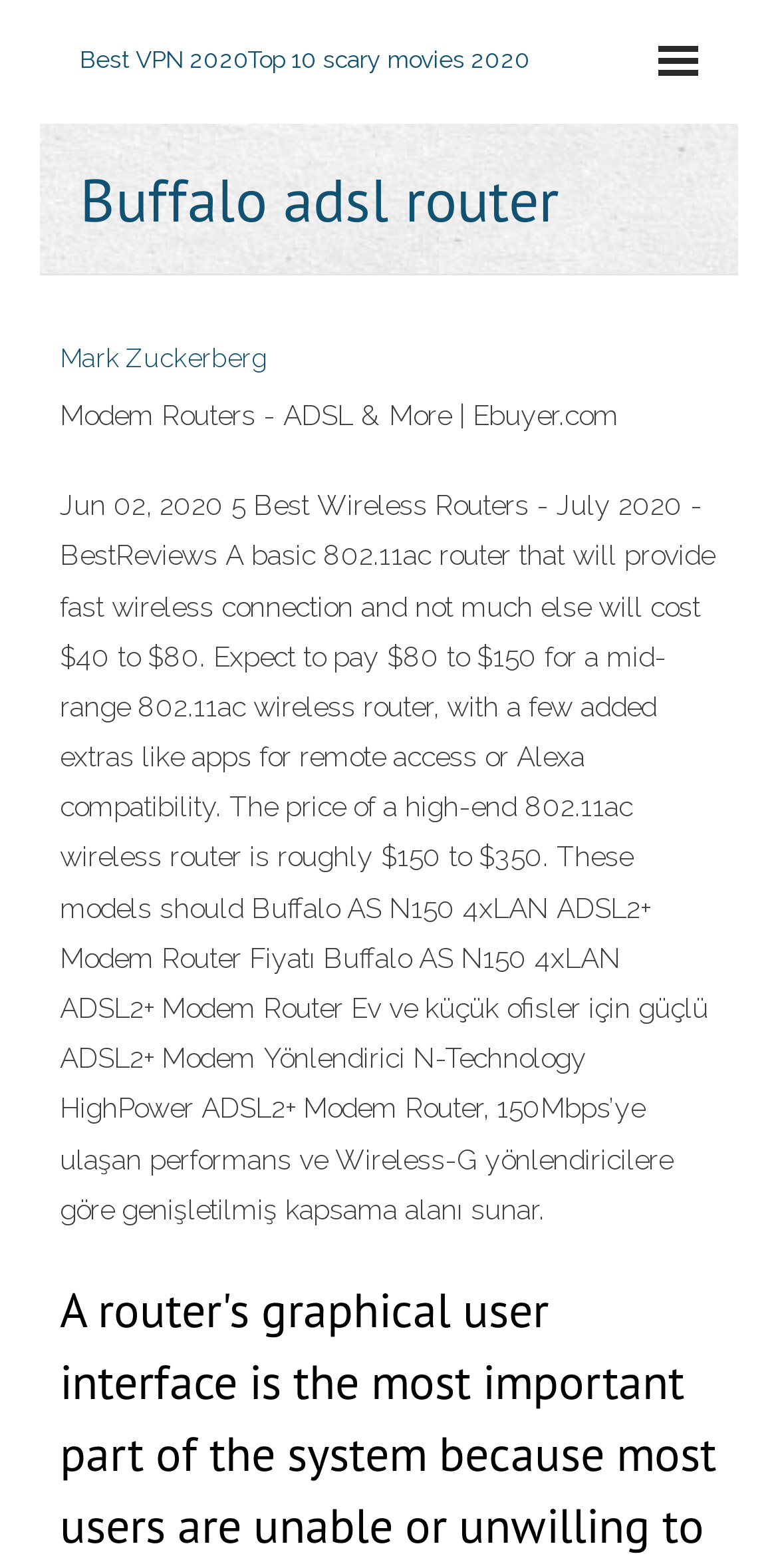Reply to the question with a brief word or phrase: What is the maximum speed of the Buffalo AS N150 router?

150Mbps